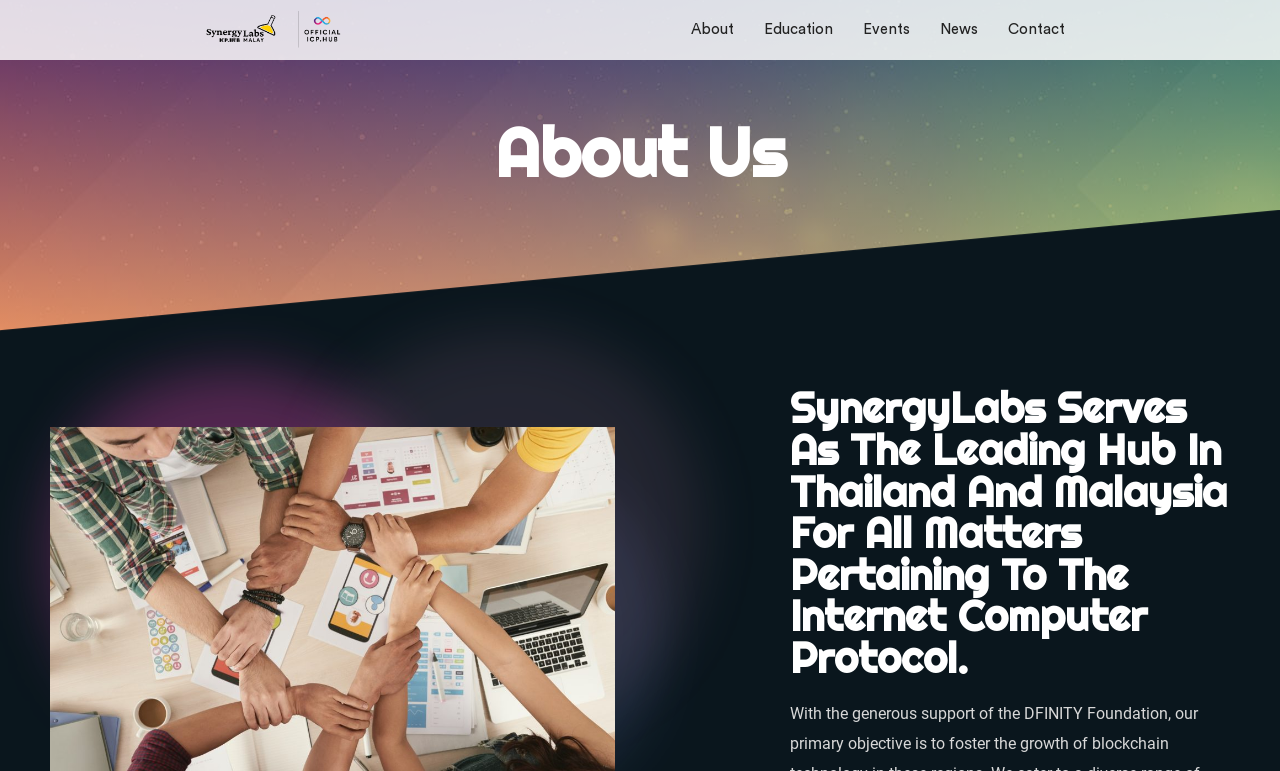What is the main topic of the webpage?
Kindly give a detailed and elaborate answer to the question.

I looked at the headings on the webpage and found that the second heading mentions 'SynergyLabs' as the leading hub in Thailand and Malaysia, indicating that the main topic of the webpage is about SynergyLabs.